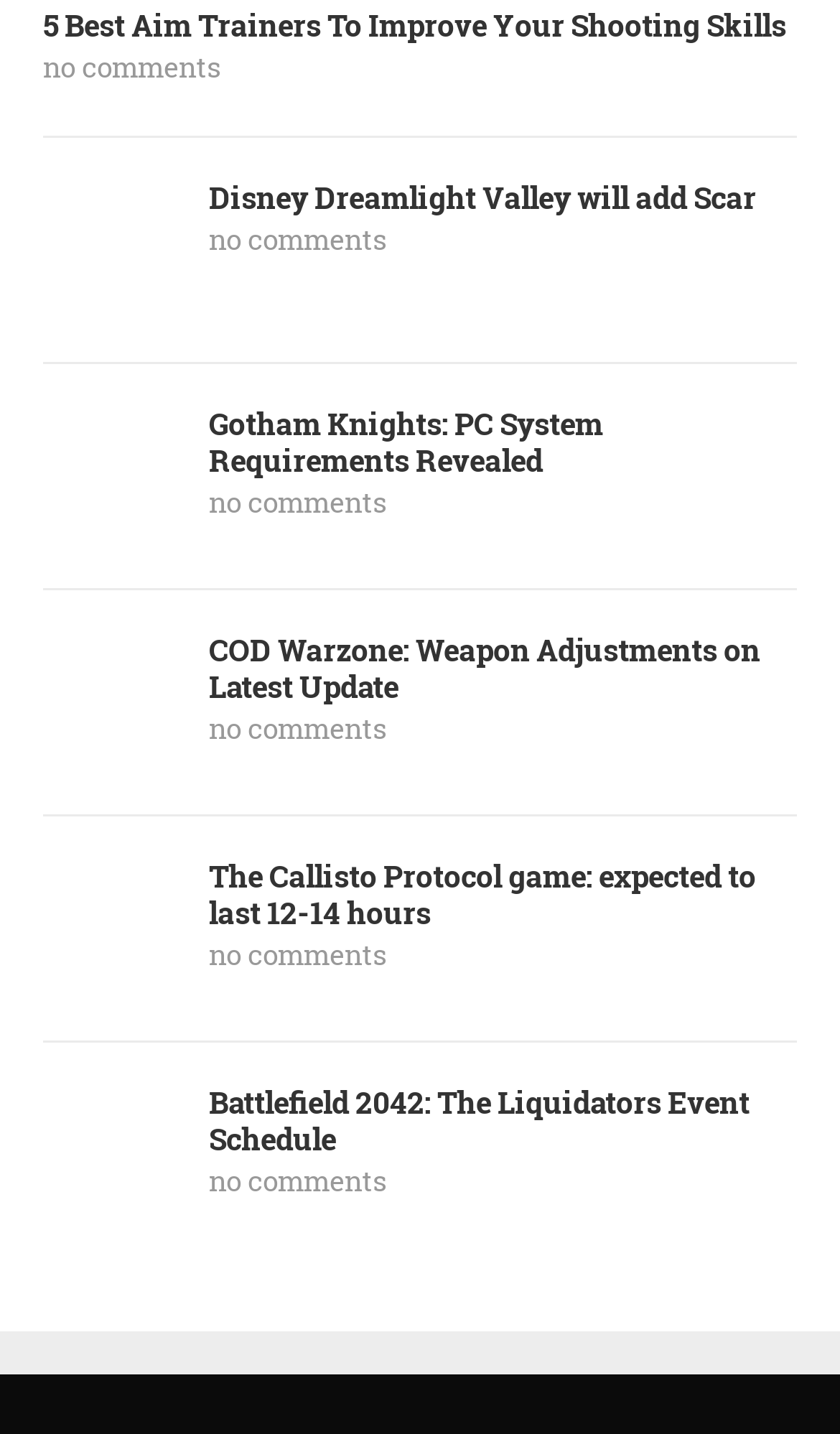How many articles are listed on the webpage?
Look at the image and provide a short answer using one word or a phrase.

5